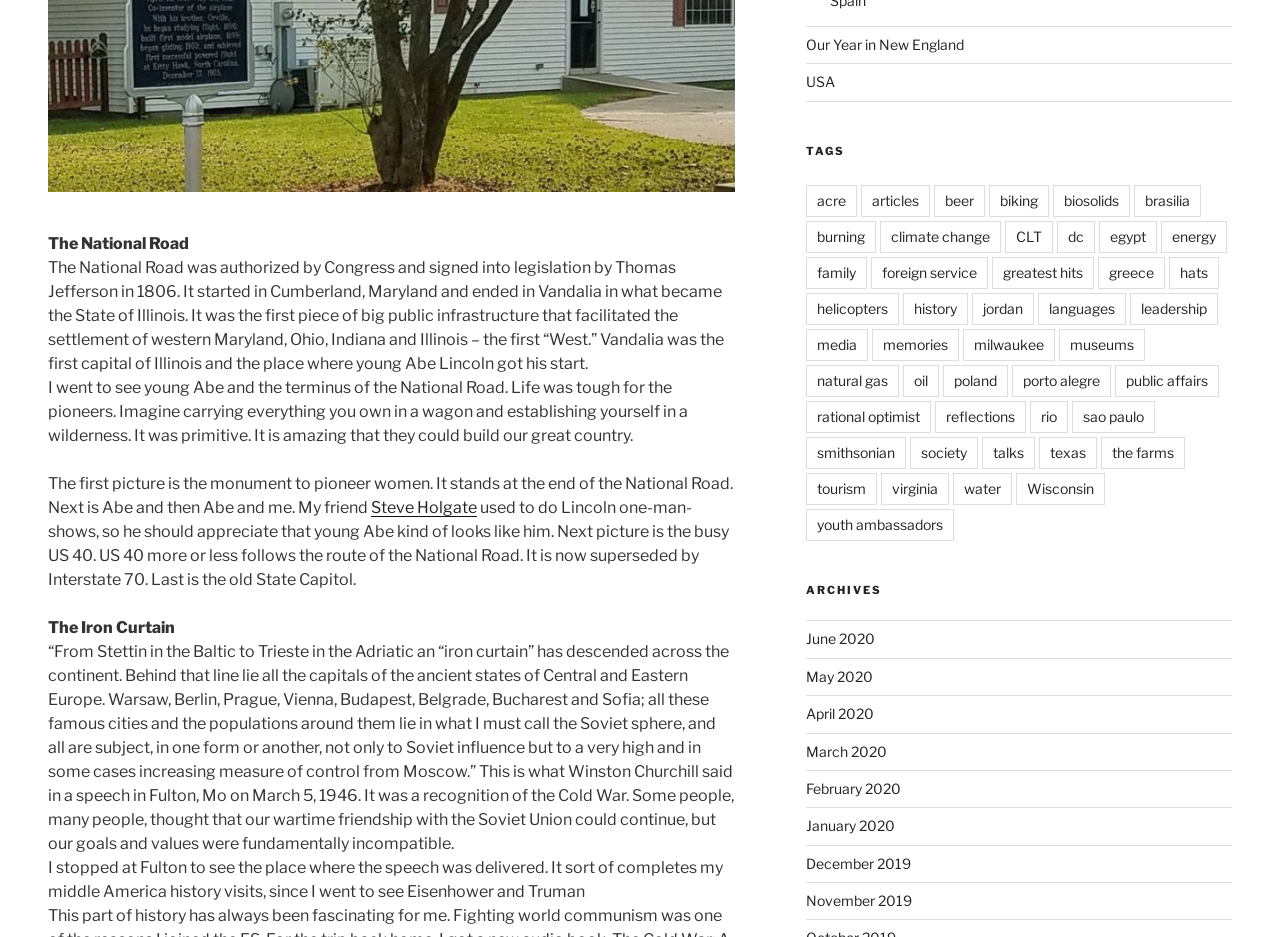Please provide a one-word or phrase answer to the question: 
What is the name of the person mentioned as doing Lincoln one-man-shows?

Steve Holgate